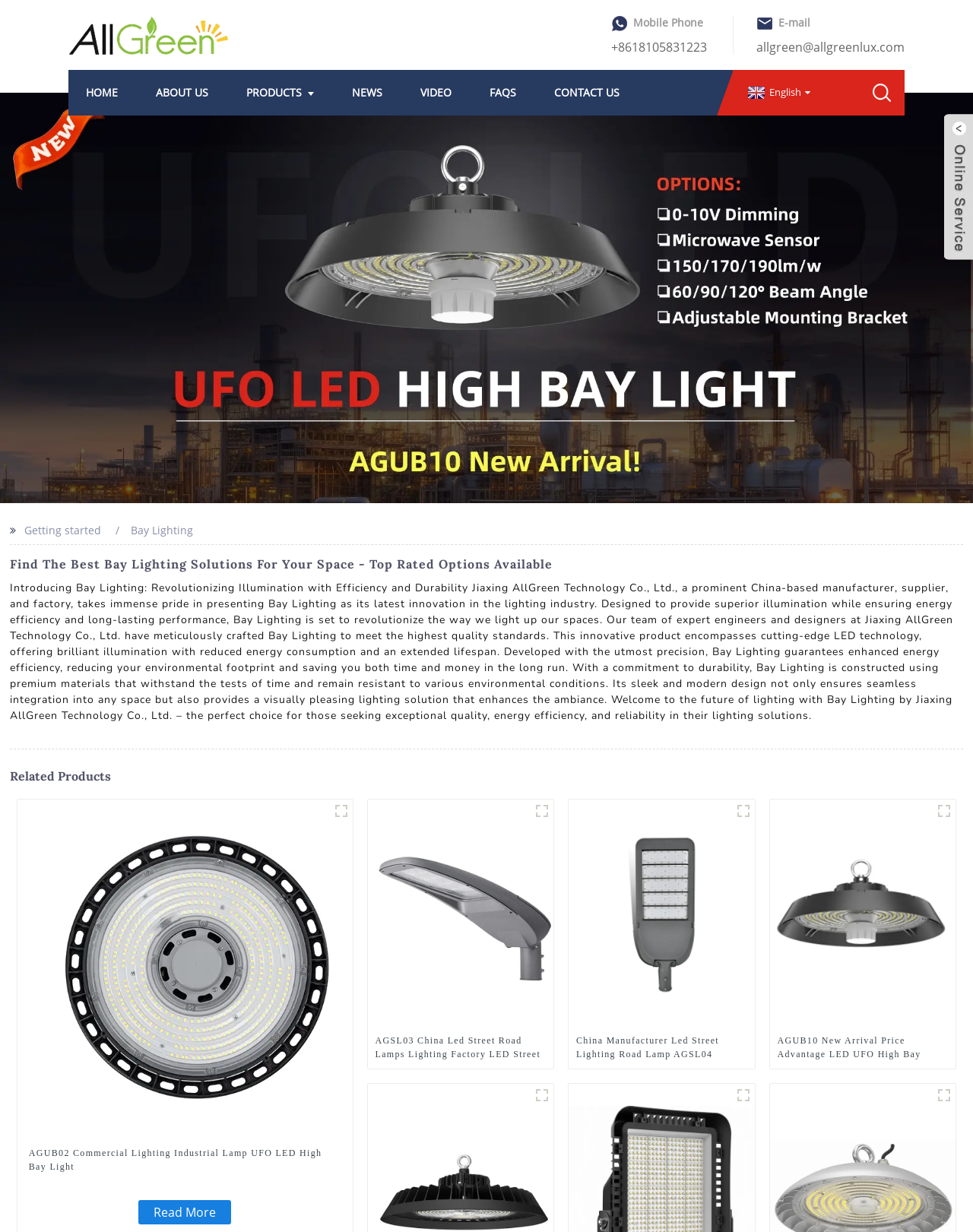Offer a comprehensive description of the webpage’s content and structure.

This webpage is about a China-based manufacturer, supplier, and factory of bay lighting products. At the top left corner, there is a logo image with a link to the homepage. Below the logo, there are two description lists, one for mobile phone and email contact information. 

On the top navigation bar, there are links to different sections of the website, including HOME, ABOUT US, PRODUCTS, NEWS, VIDEO, FAQS, and CONTACT US. On the top right corner, there is a language selection link with an English flag icon.

Below the navigation bar, there is a large banner image that spans the entire width of the page. 

The main content of the webpage is divided into two sections. The first section introduces bay lighting products, with a heading that reads "Find The Best Bay Lighting Solutions For Your Space - Top Rated Options Available". The text describes the features and benefits of bay lighting, including energy efficiency, durability, and modern design.

The second section is titled "Related Products" and displays three product showcases with images, headings, and links to read more. Each product showcase has a figure with an image, a link to the product page, and a figcaption with a heading that describes the product.

At the bottom of the page, there are additional links to product pages, but they are not as prominent as the three main product showcases.